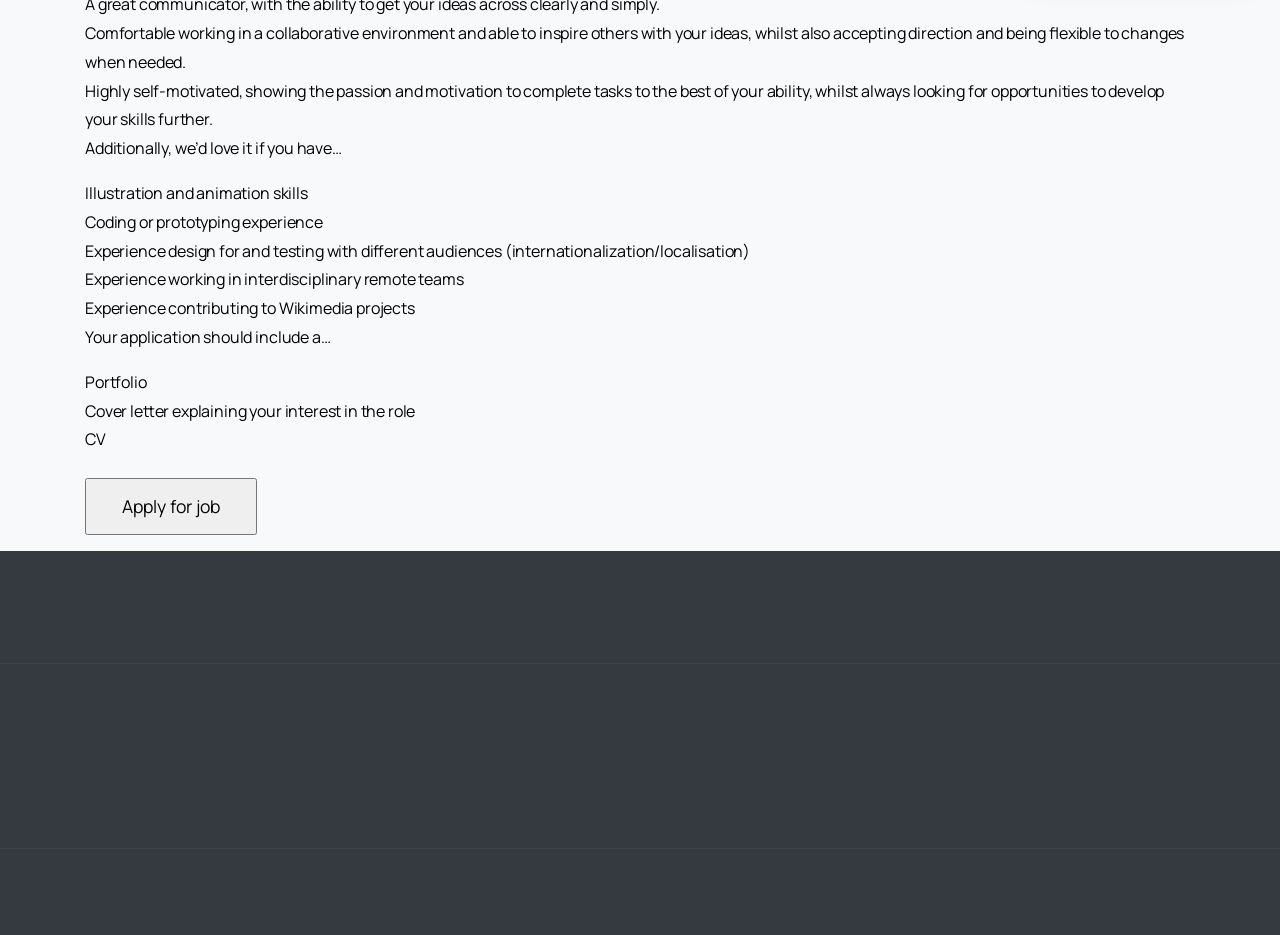Look at the image and write a detailed answer to the question: 
What is the purpose of the webpage?

The webpage appears to be a job posting, and the main purpose is to allow users to apply for the job. This is evident from the 'Apply for job' button at the bottom of the page, represented by the element with ID 188.